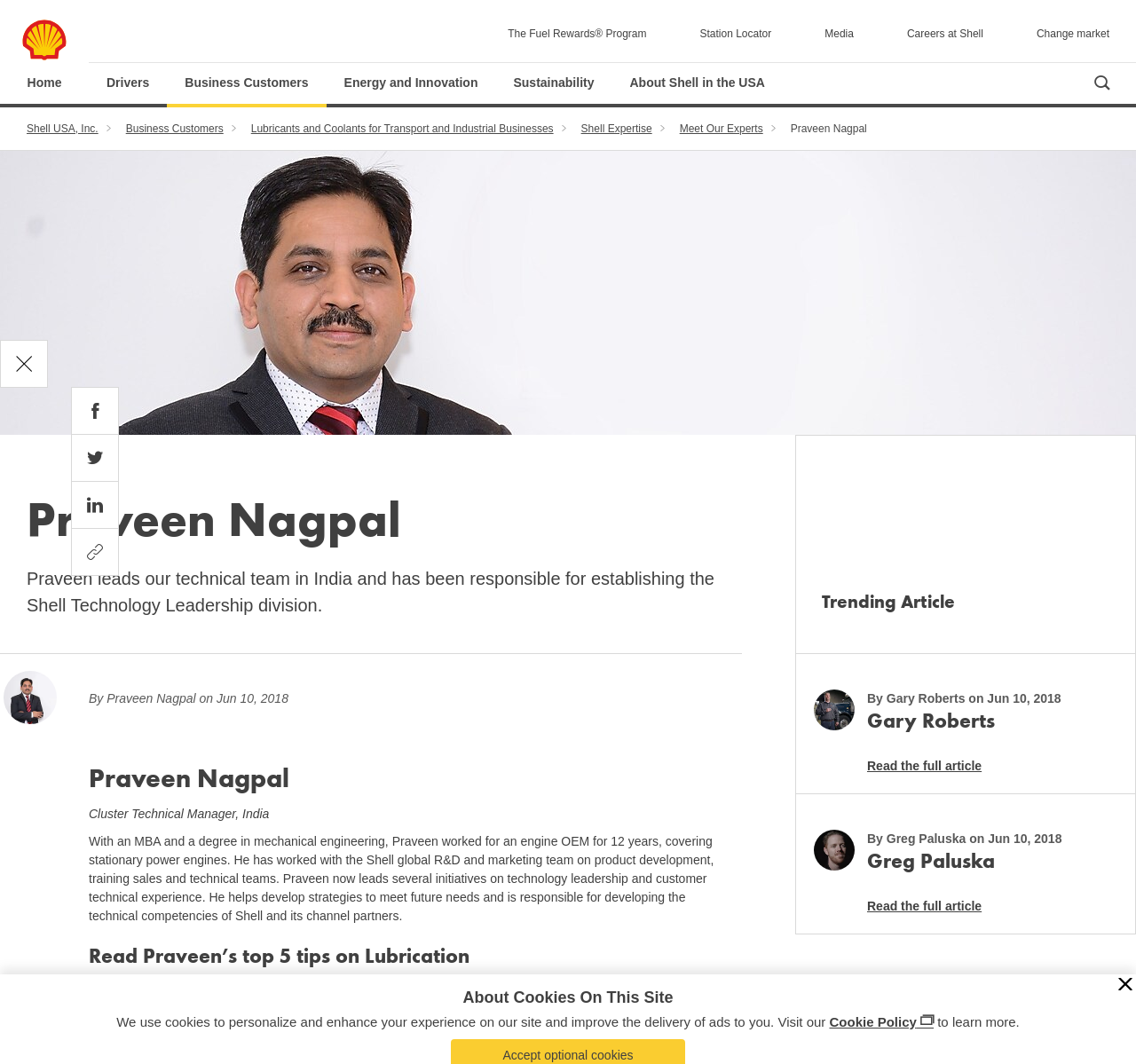Kindly provide the bounding box coordinates of the section you need to click on to fulfill the given instruction: "Click on the 'Station Locator' link".

[0.593, 0.0, 0.703, 0.058]